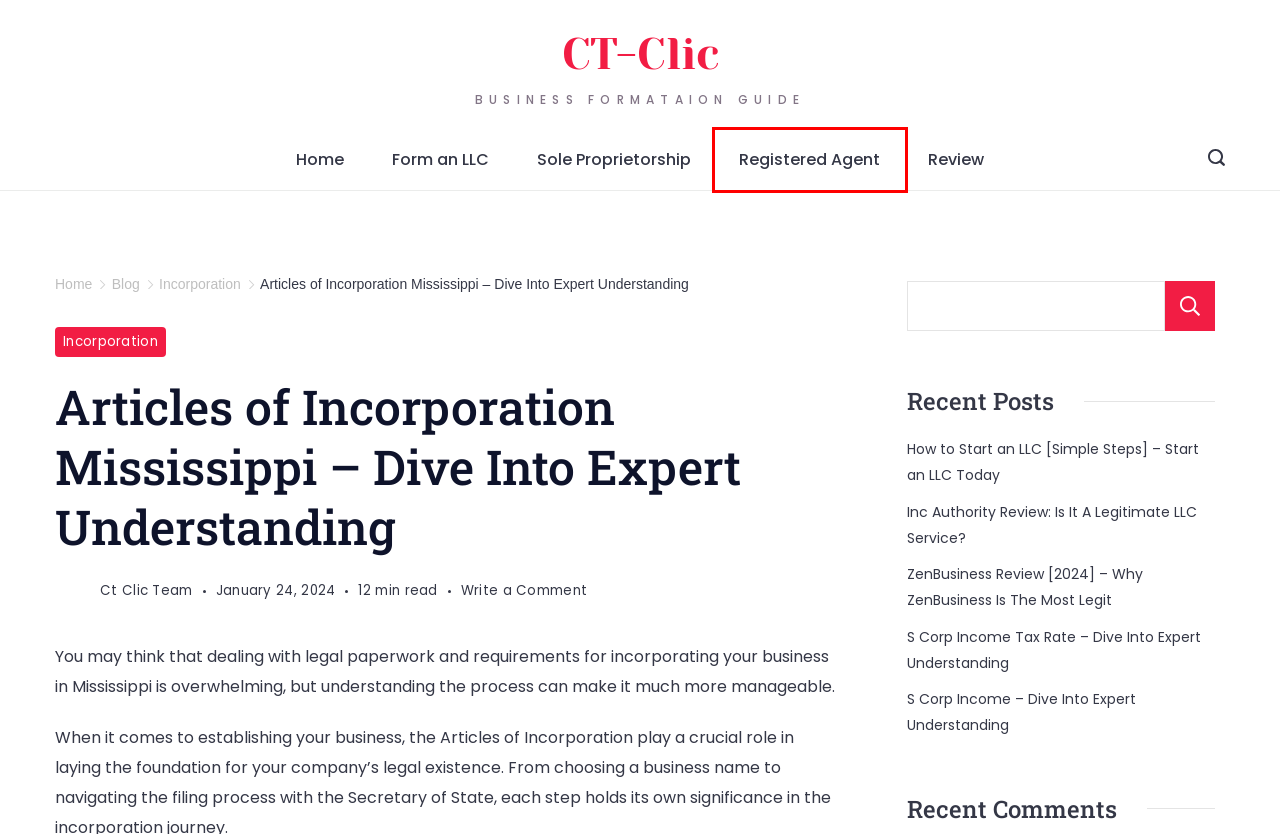Given a screenshot of a webpage with a red bounding box highlighting a UI element, determine which webpage description best matches the new webpage that appears after clicking the highlighted element. Here are the candidates:
A. CT Clic - Business Formation Guide HUB
B. How To Start An LLC [Simple Steps] – Start An LLC Today
C. Registered Agent - CT Clic
D. Ct Clic Team - CT Clic
E. Sole Proprietorship - CT Clic
F. S Corp Income - Dive Into Expert Understanding
G. Blog - CT Clic
H. Form An LLC - CT Clic

C